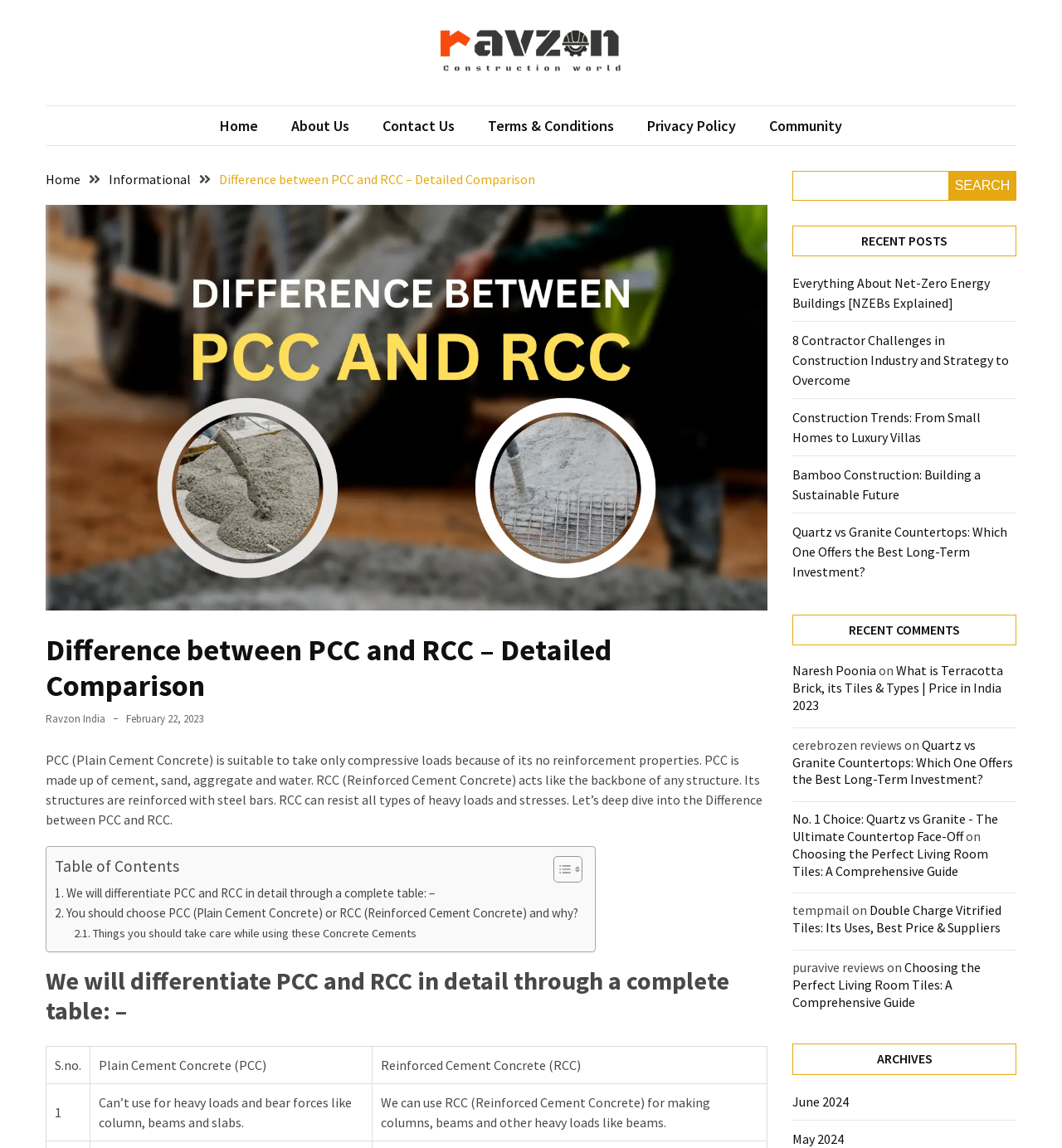Identify the bounding box for the UI element specified in this description: "Community". The coordinates must be four float numbers between 0 and 1, formatted as [left, top, right, bottom].

[0.709, 0.1, 0.809, 0.119]